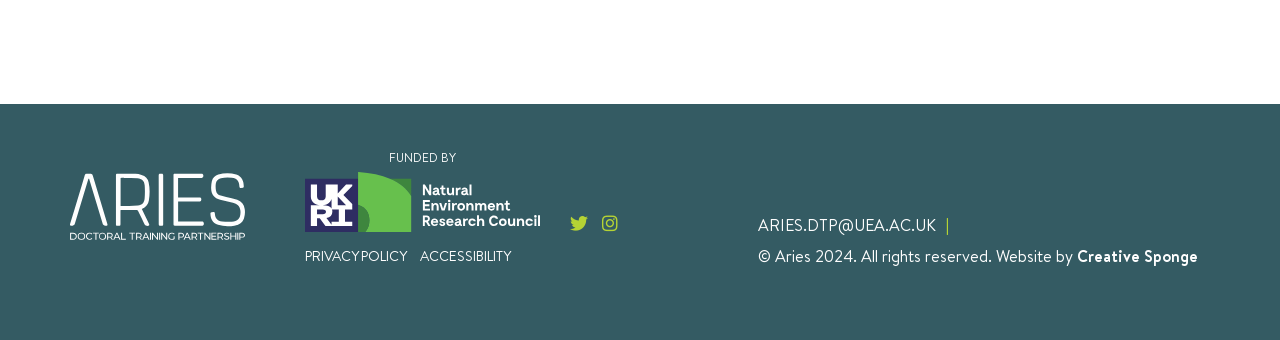Please reply to the following question using a single word or phrase: 
What is the year of copyright?

2024